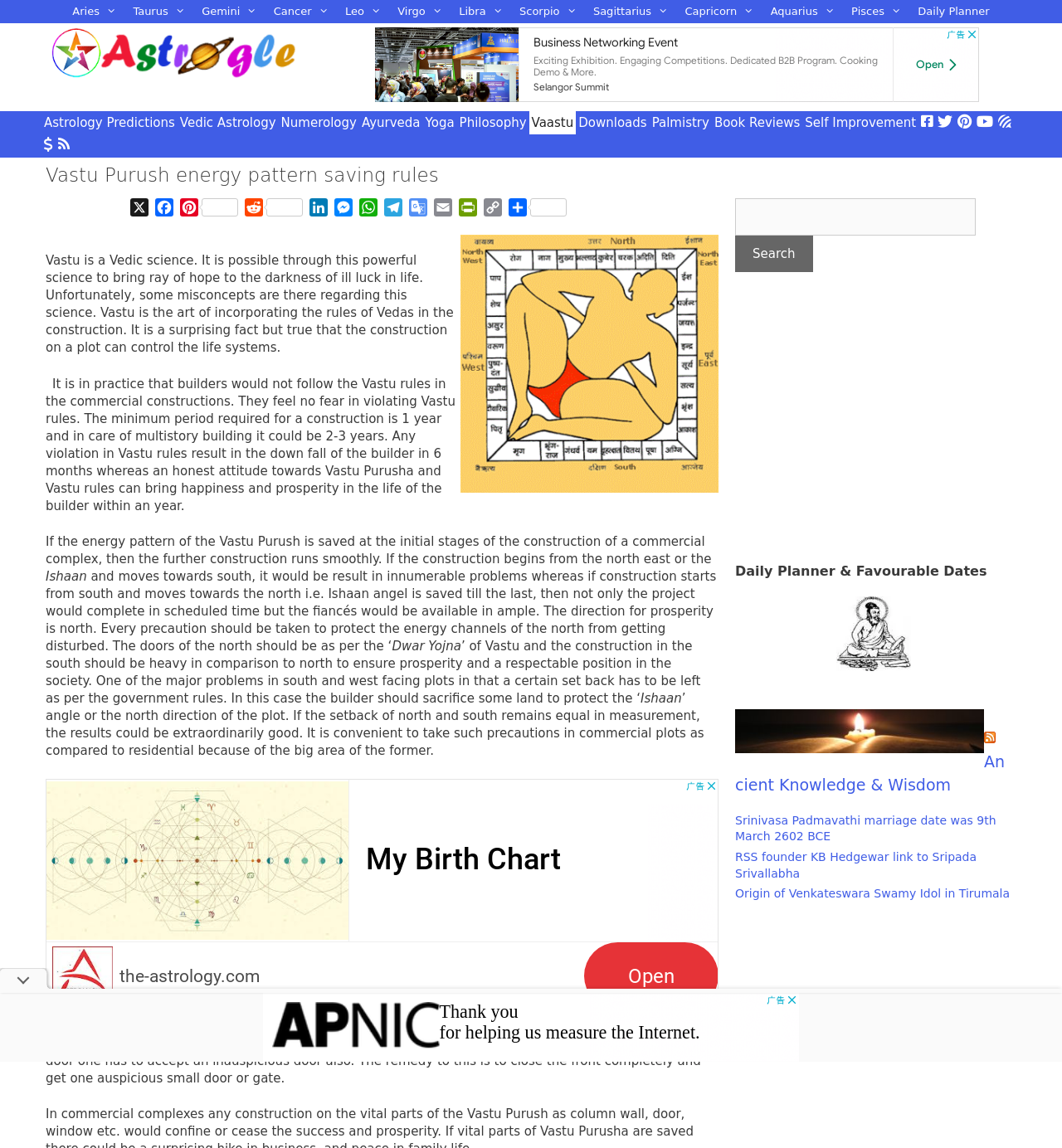What is the consequence of violating Vastu rules?
Kindly offer a detailed explanation using the data available in the image.

According to the webpage, any violation of Vastu rules can result in the downfall of the builder within 6 months, whereas an honest attitude towards Vastu Purusha and Vastu rules can bring happiness and prosperity in the life of the builder within a year.